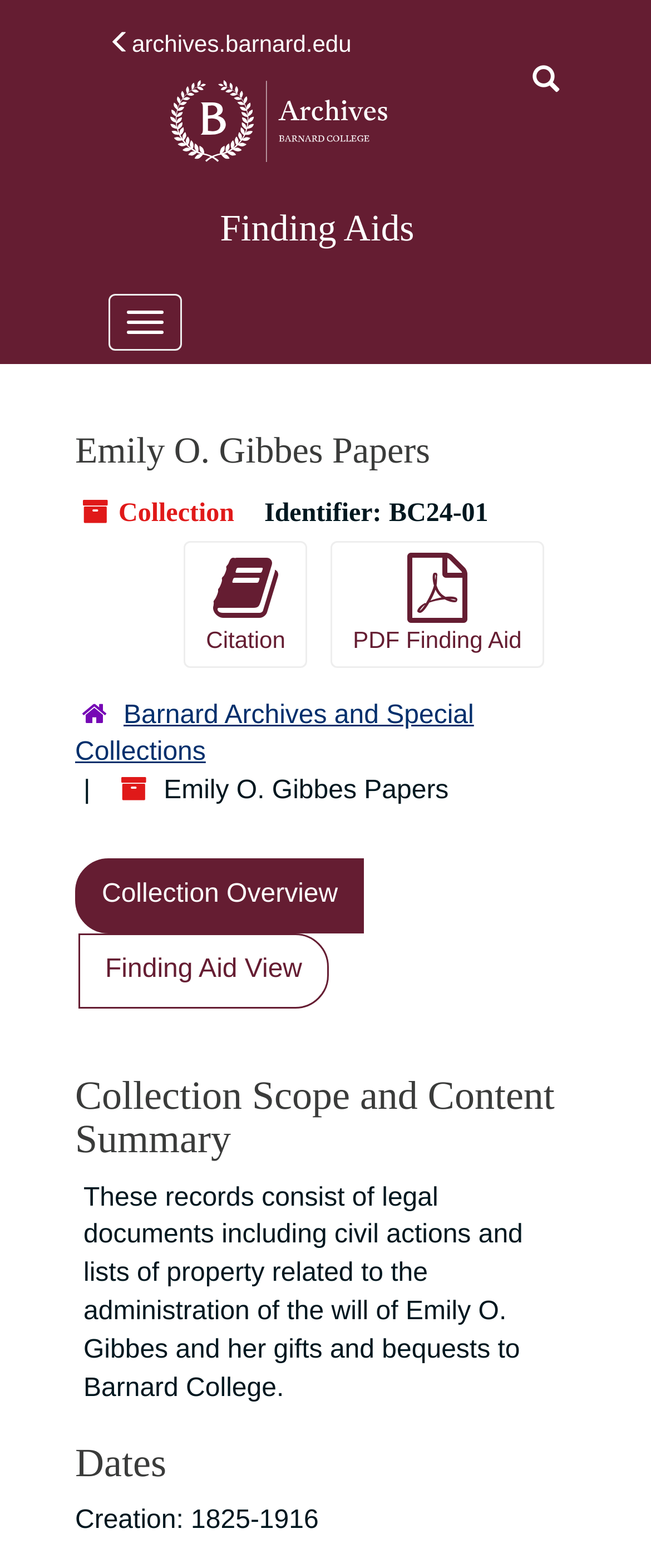Determine the bounding box coordinates for the area that needs to be clicked to fulfill this task: "View news". The coordinates must be given as four float numbers between 0 and 1, i.e., [left, top, right, bottom].

None